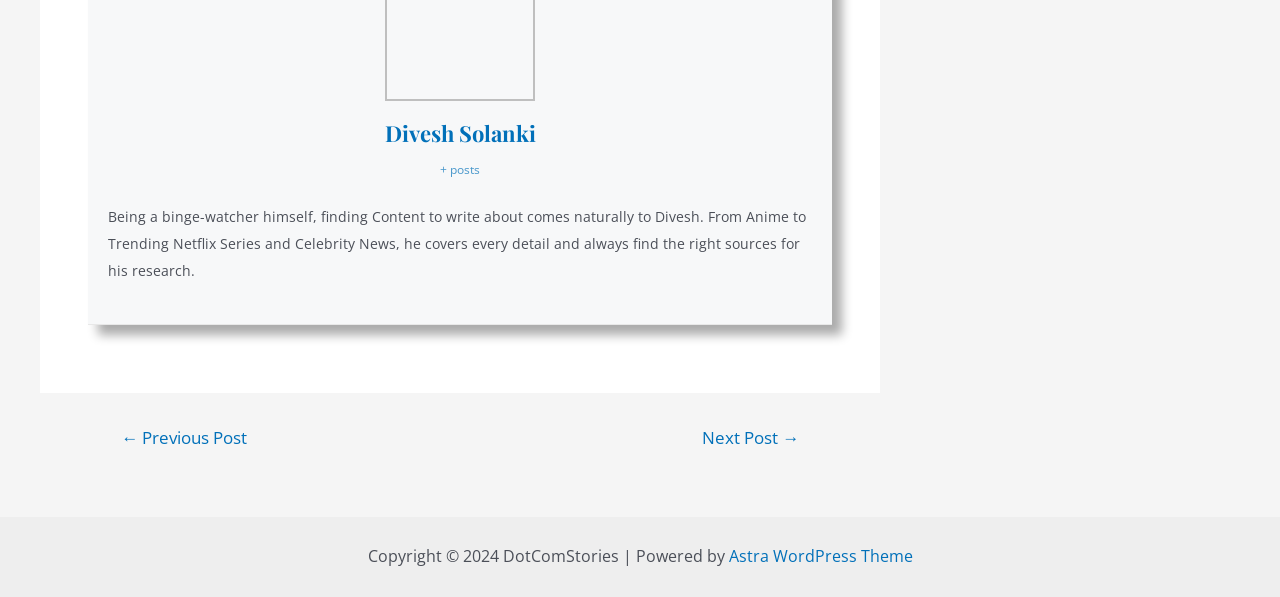Predict the bounding box of the UI element that fits this description: "← Previous Post".

[0.074, 0.719, 0.213, 0.748]